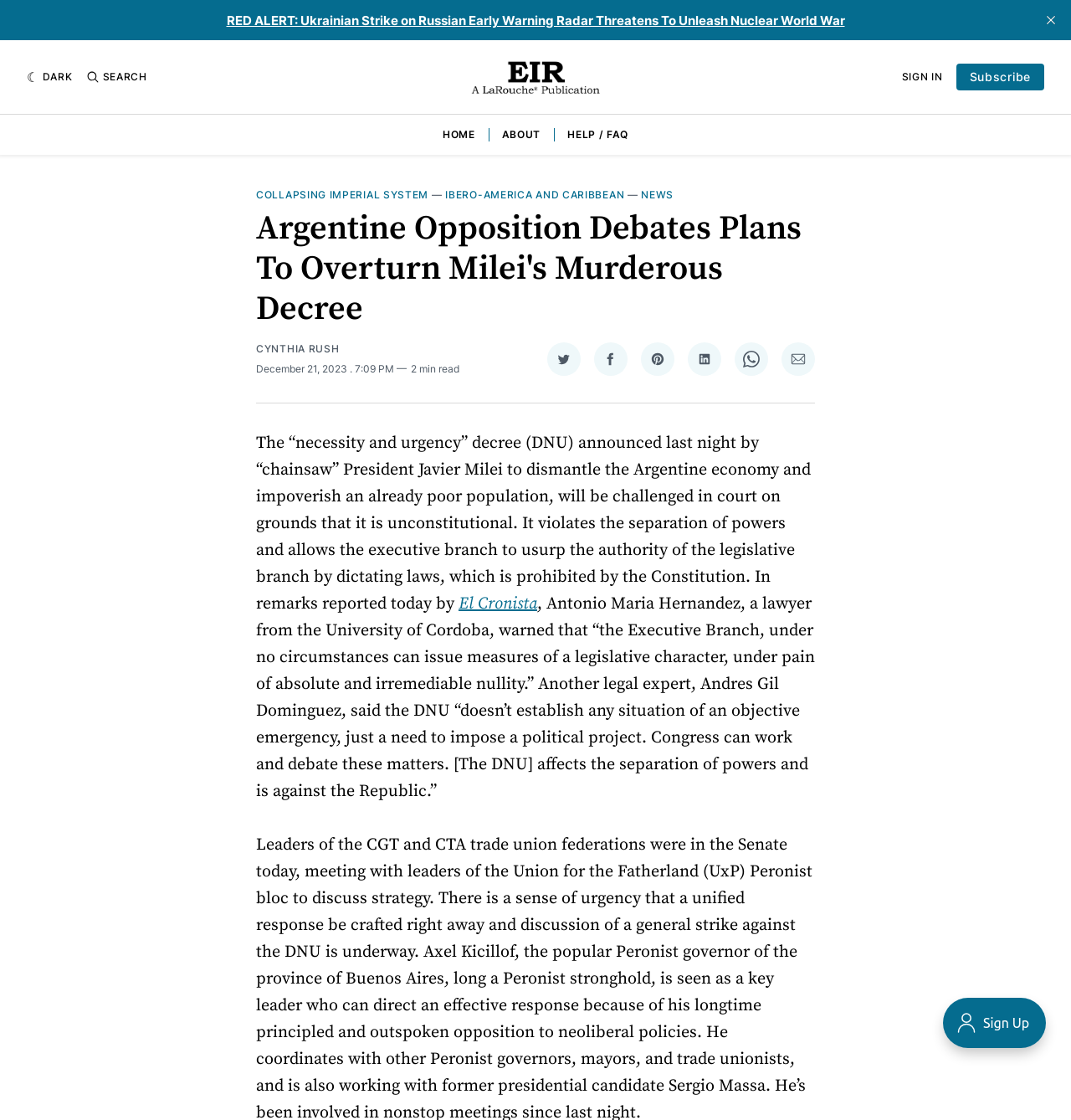Determine the coordinates of the bounding box for the clickable area needed to execute this instruction: "Read the news about 'IBERO-AMERICA AND CARIBBEAN'".

[0.416, 0.168, 0.583, 0.179]